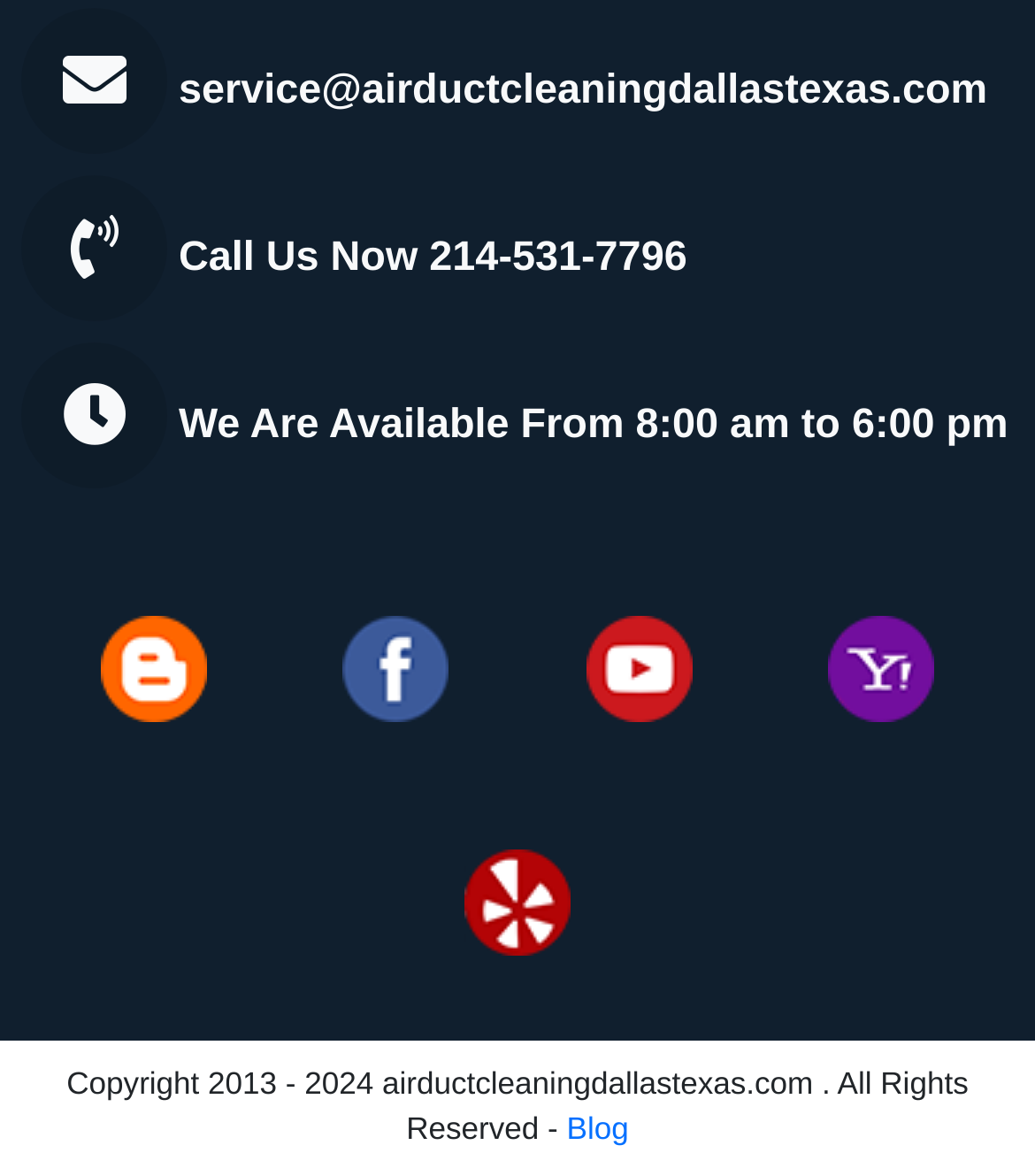What are the business hours?
Provide a fully detailed and comprehensive answer to the question.

The business hours are mentioned on the webpage, which are from 8:00 am to 6:00 pm, as stated in the text 'We Are Available From 8:00 am to 6:00 pm'.